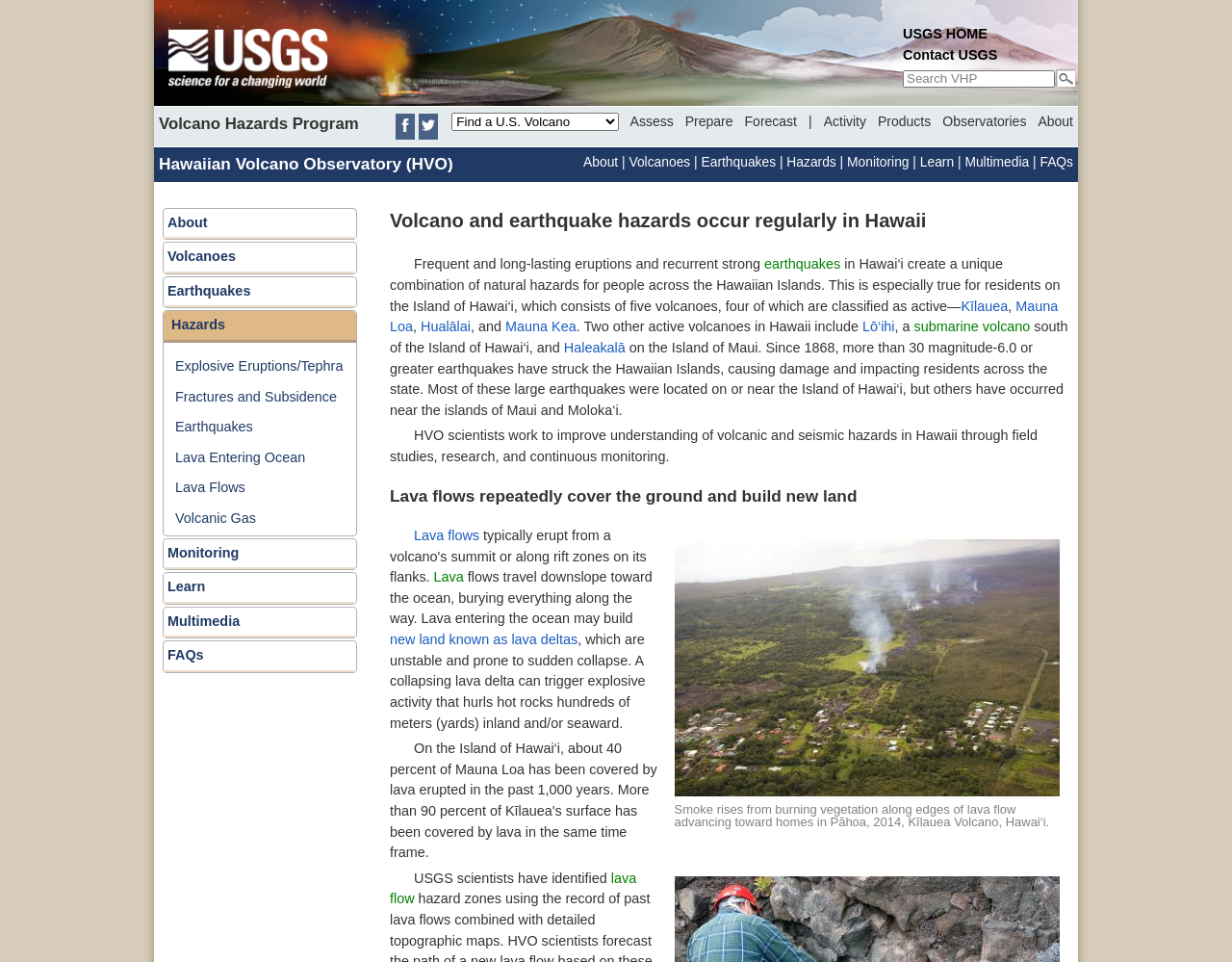Find the bounding box coordinates for the area you need to click to carry out the instruction: "Search Volcano Hazards Program". The coordinates should be four float numbers between 0 and 1, indicated as [left, top, right, bottom].

[0.733, 0.073, 0.856, 0.091]